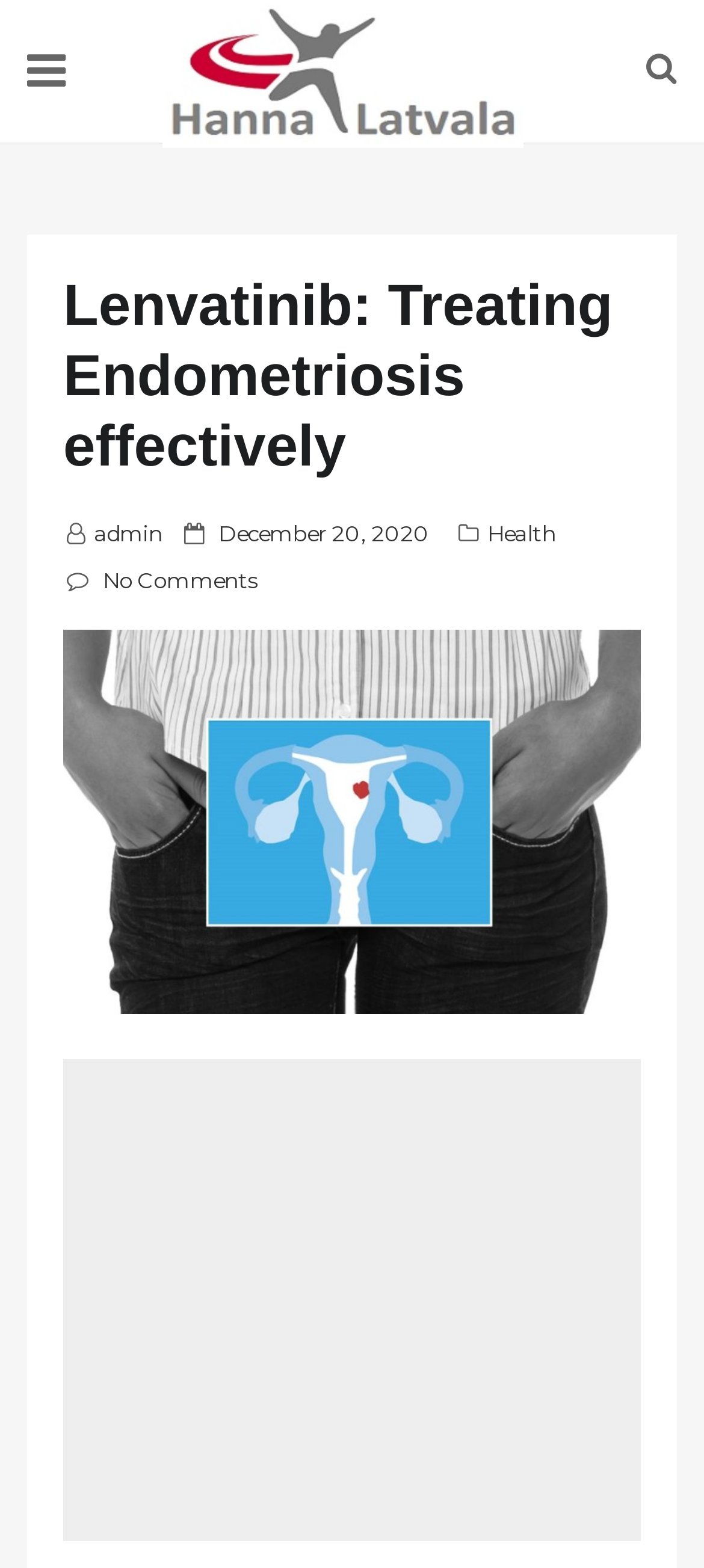Please find the top heading of the webpage and generate its text.

Lenvatinib: Treating Endometriosis effectively